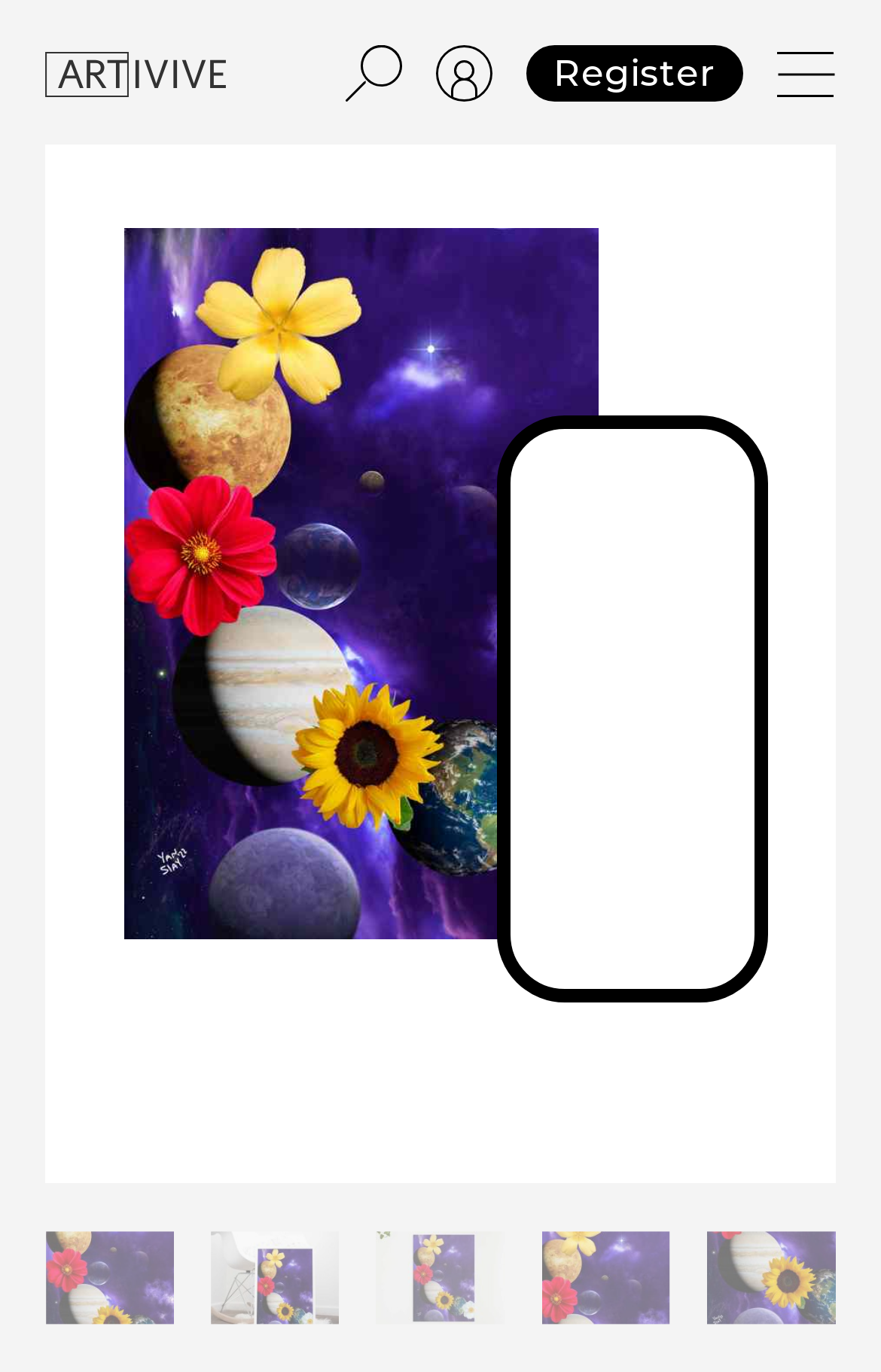Identify the bounding box coordinates for the region to click in order to carry out this instruction: "Sign in to the website". Provide the coordinates using four float numbers between 0 and 1, formatted as [left, top, right, bottom].

[0.495, 0.033, 0.559, 0.074]